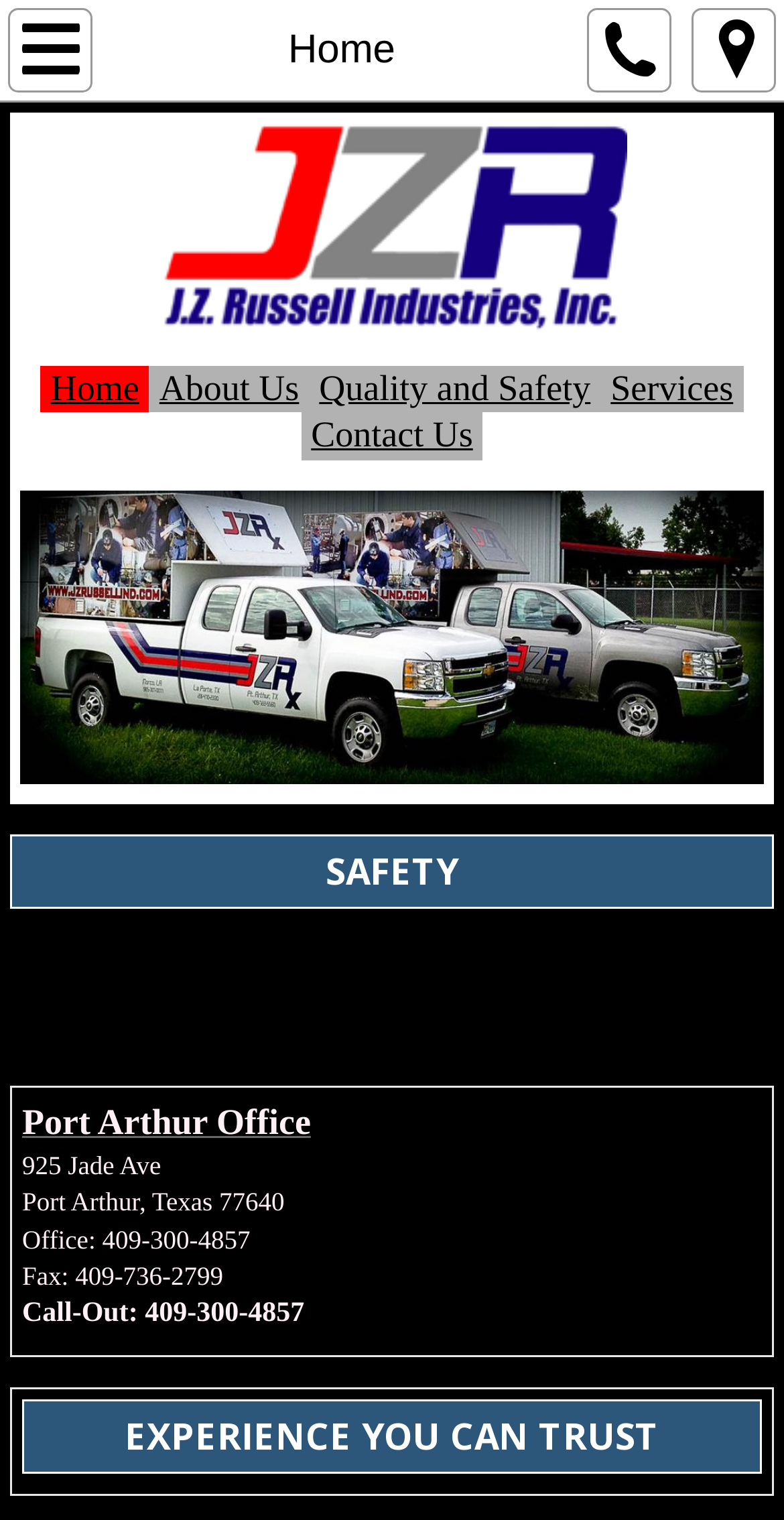Identify the bounding box of the UI element described as follows: "parent_node: Home title="Show Menu"". Provide the coordinates as four float numbers in the range of 0 to 1 [left, top, right, bottom].

[0.0, 0.0, 0.123, 0.066]